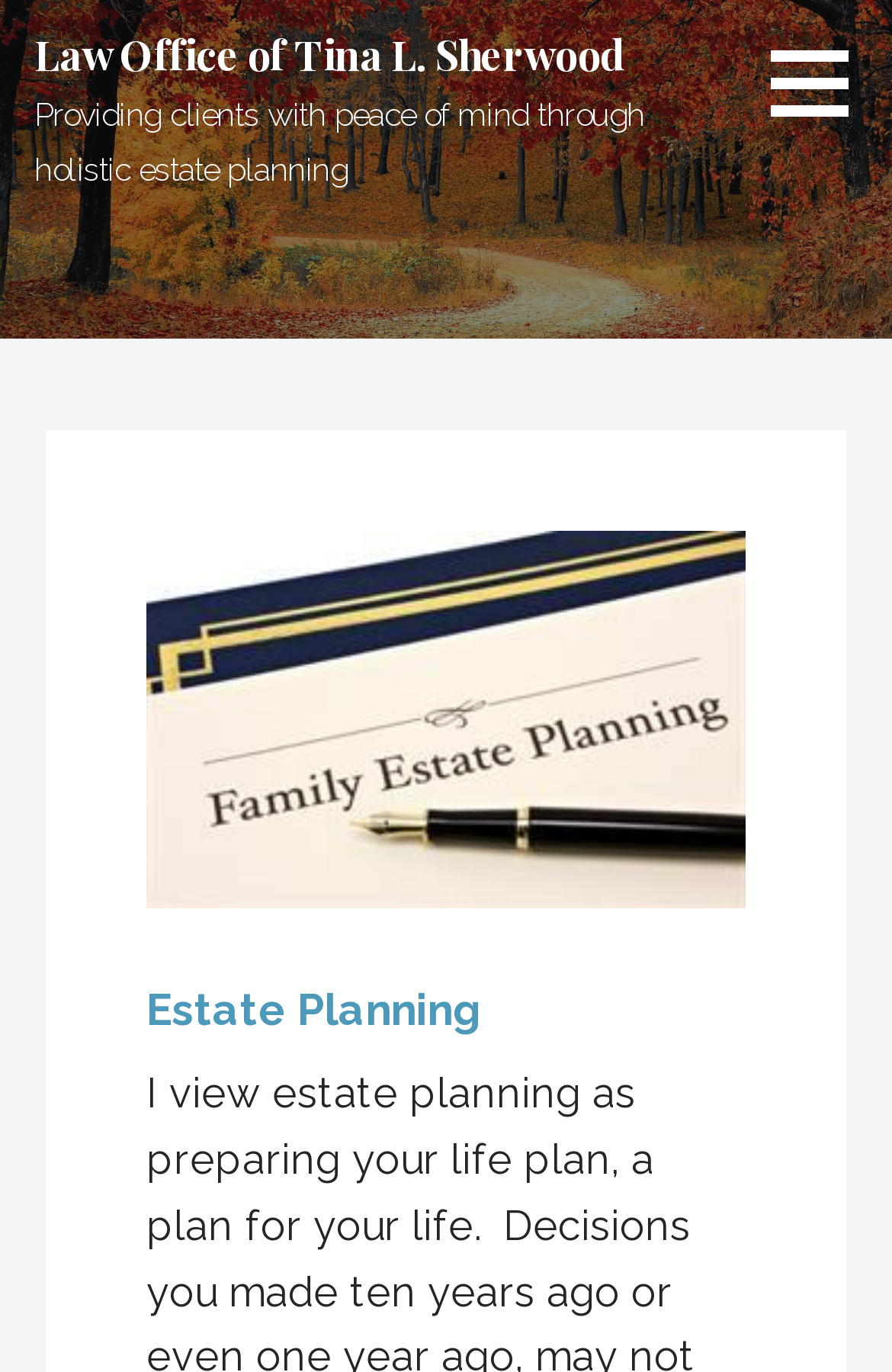Please study the image and answer the question comprehensively:
What is the type of image on the webpage?

The image on the webpage is related to estate planning, as it is linked to the text 'Estate-Planning_0063' and is located near the heading 'Estate Planning'.